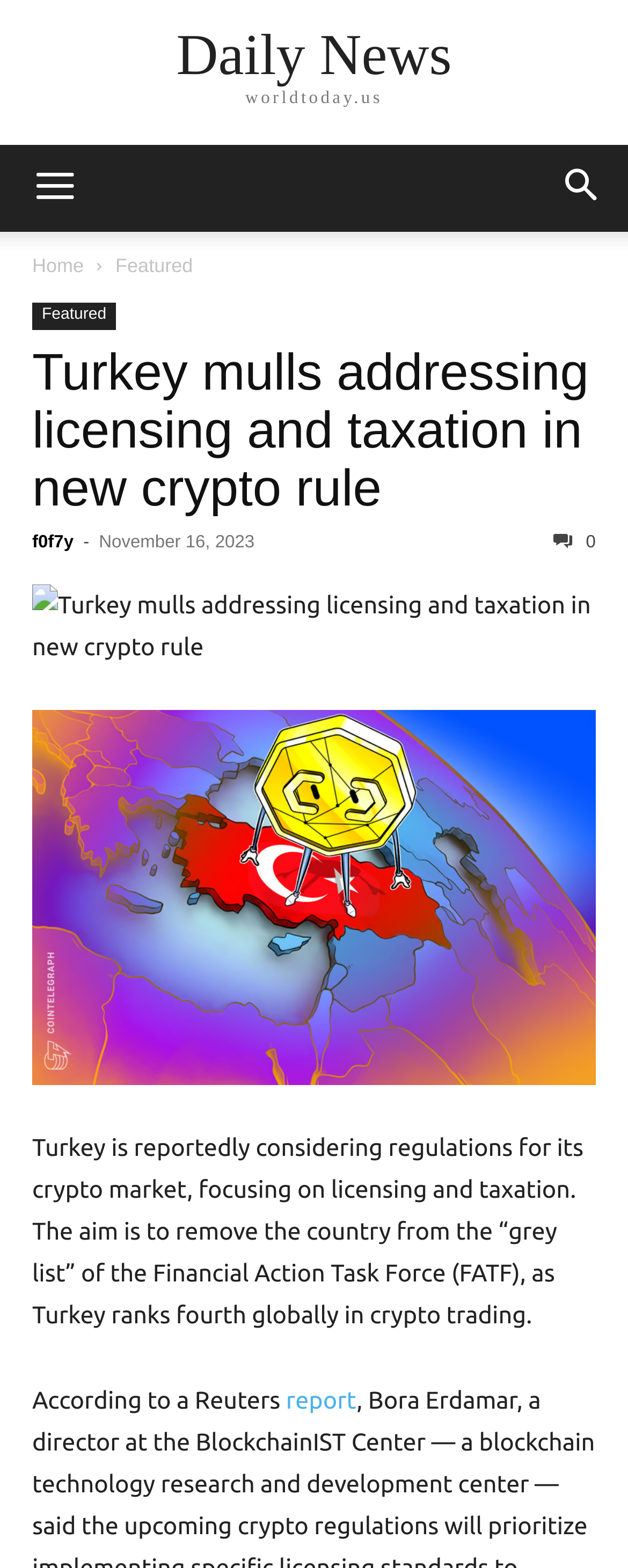What is Turkey considering for its crypto market?
Using the information from the image, give a concise answer in one word or a short phrase.

Regulations